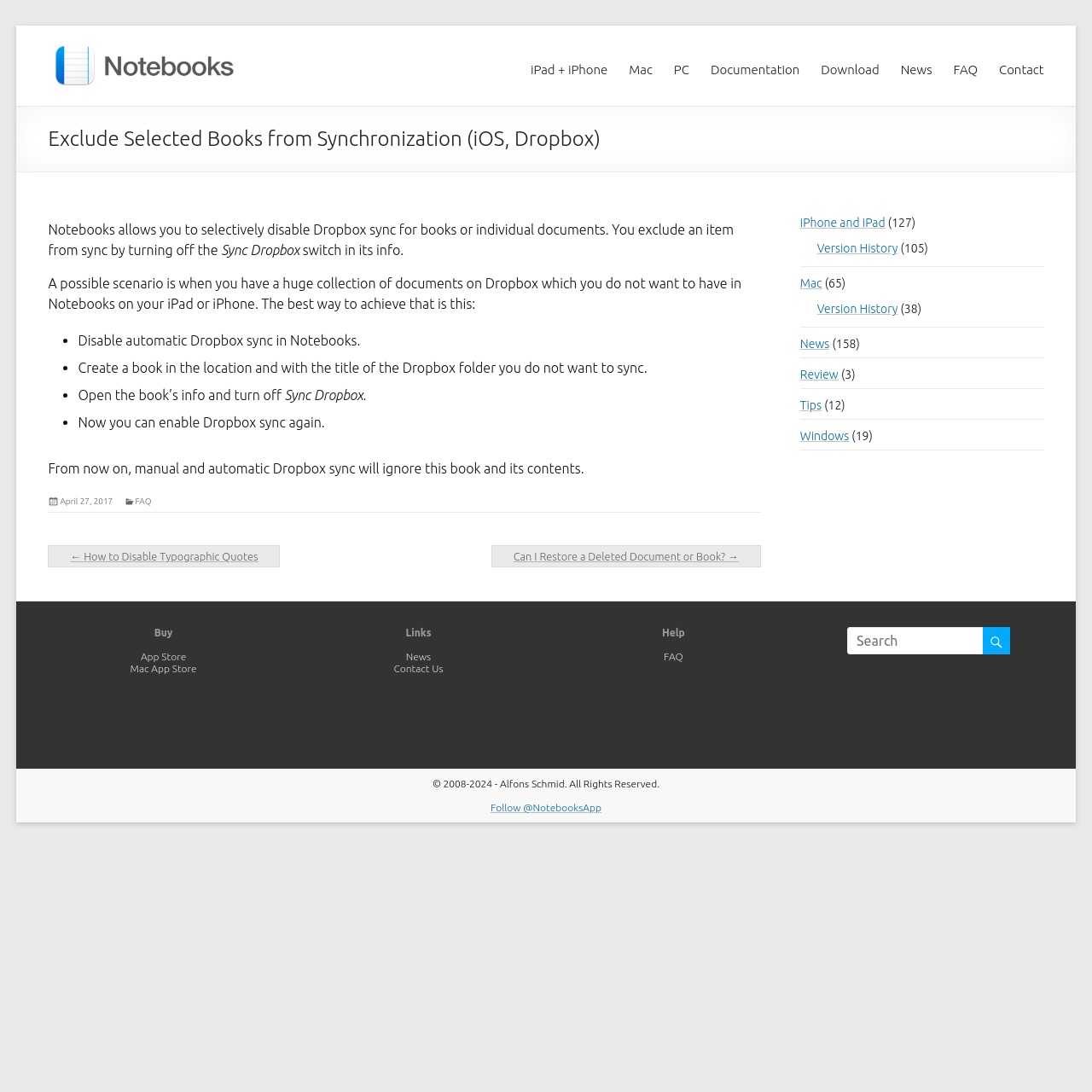What is the link to the previous documentation?
Give a detailed response to the question by analyzing the screenshot.

The link '← How to Disable Typographic Quotes' is located at the bottom of the webpage, which suggests that it is a link to the previous documentation or a related topic.